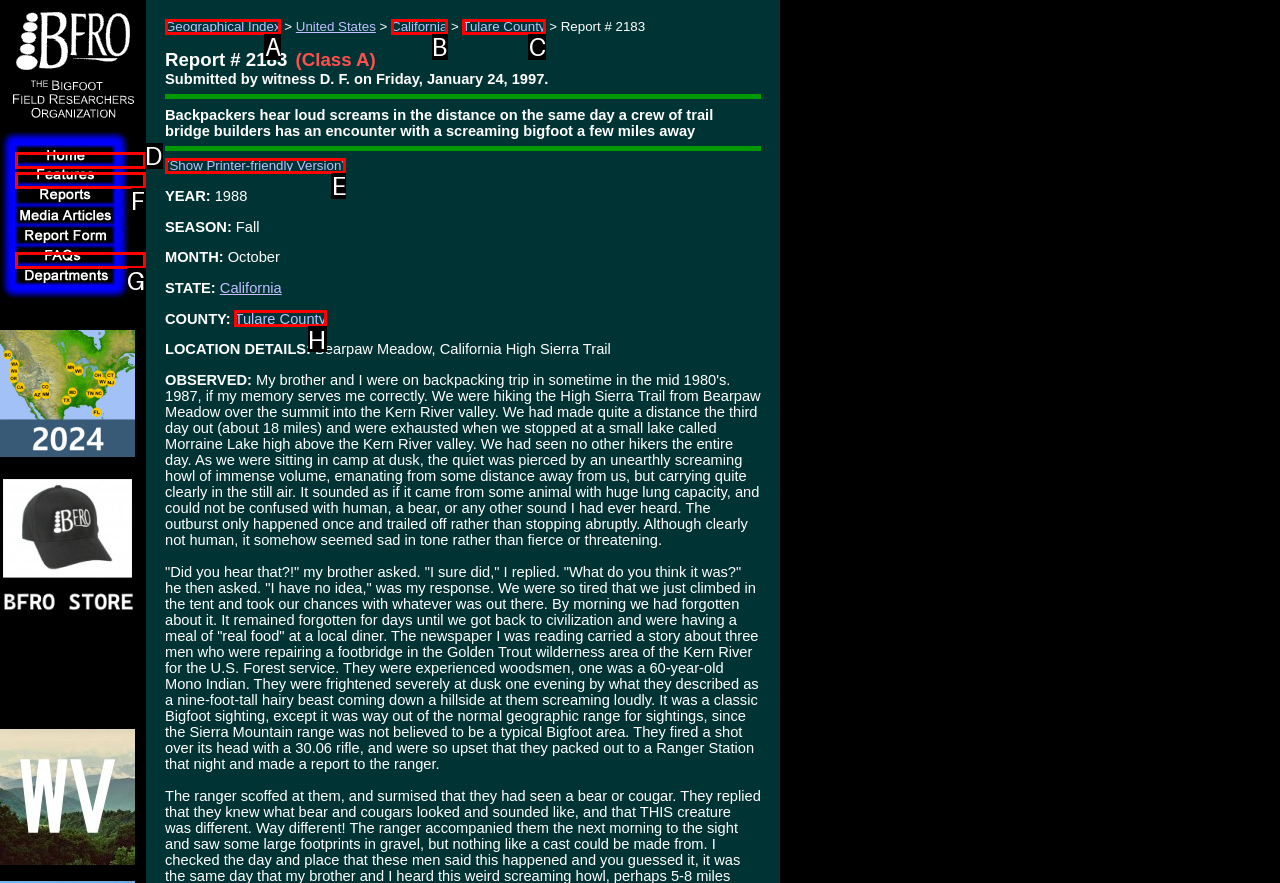Identify the letter that best matches this UI element description: Business
Answer with the letter from the given options.

None